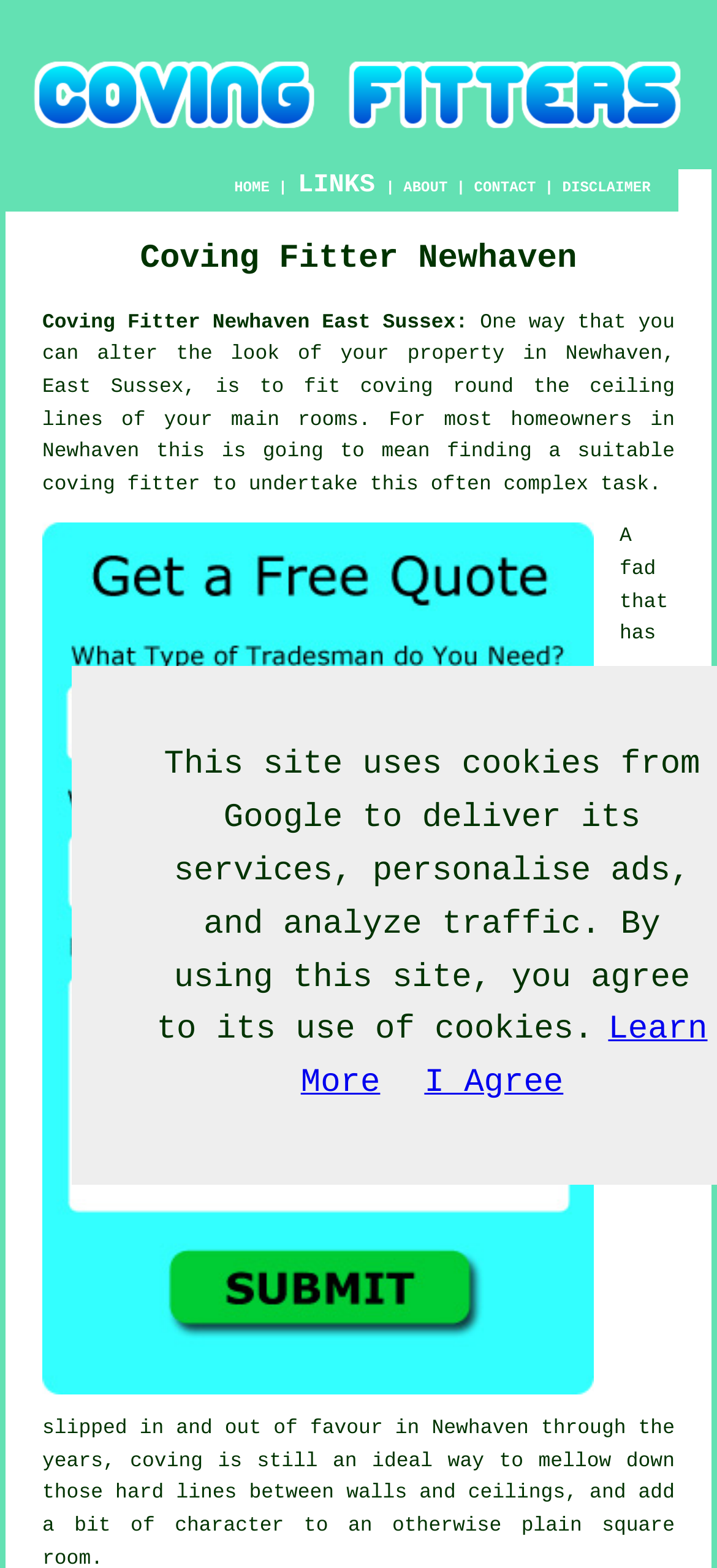Extract the bounding box for the UI element that matches this description: "aria-label="Go to slide 2"".

None